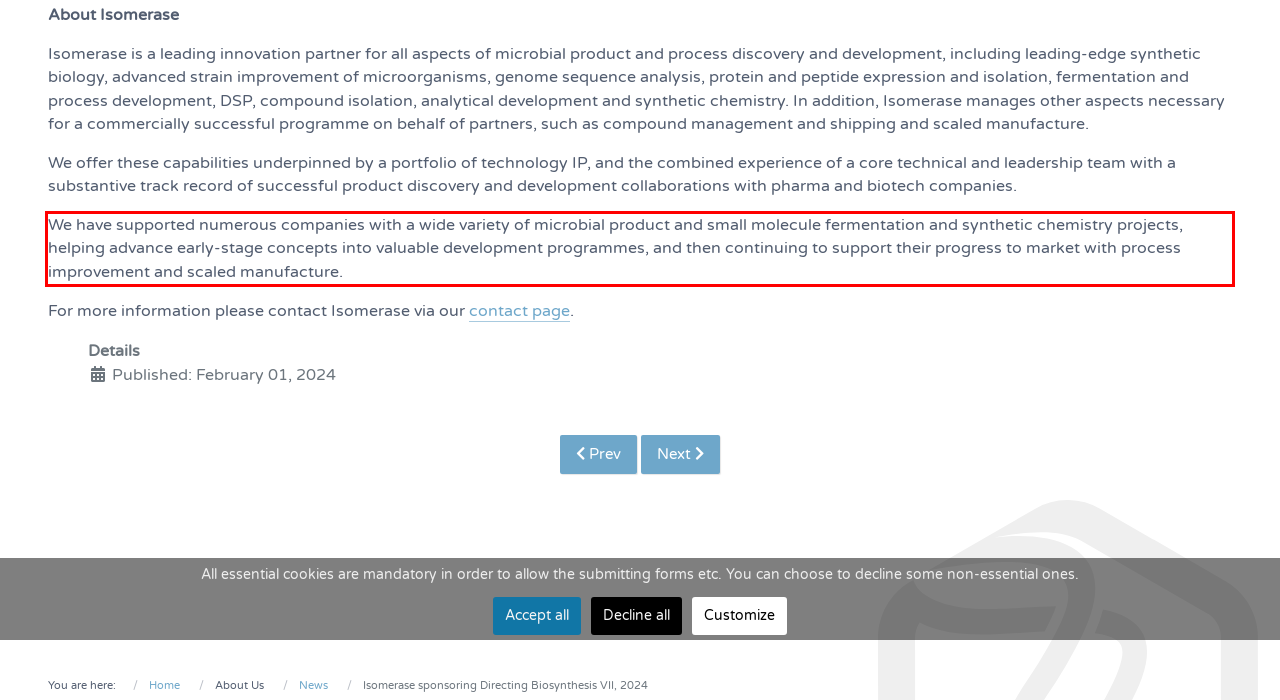You are given a webpage screenshot with a red bounding box around a UI element. Extract and generate the text inside this red bounding box.

We have supported numerous companies with a wide variety of microbial product and small molecule fermentation and synthetic chemistry projects, helping advance early-stage concepts into valuable development programmes, and then continuing to support their progress to market with process improvement and scaled manufacture.